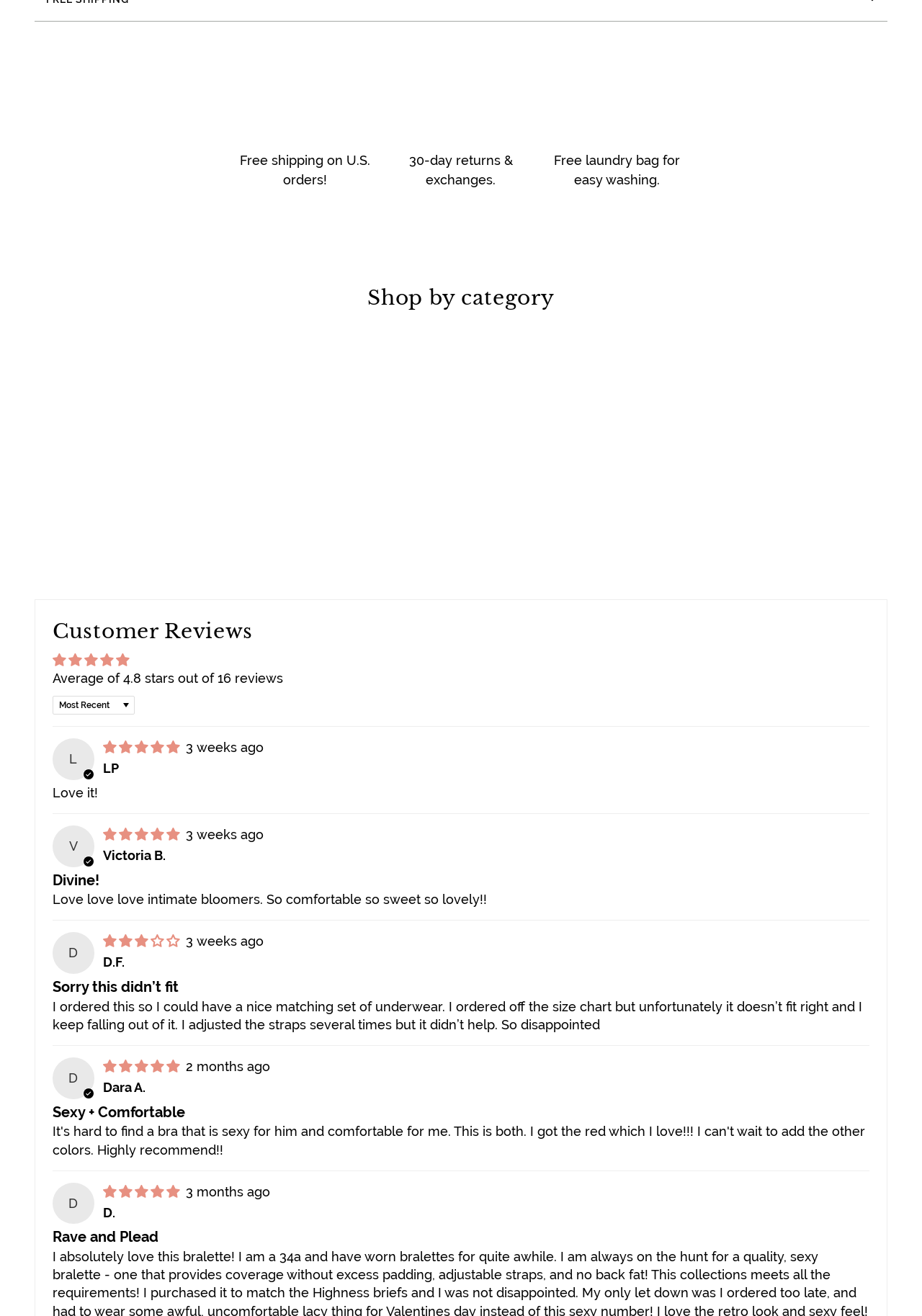Pinpoint the bounding box coordinates of the clickable area necessary to execute the following instruction: "Read customer reviews". The coordinates should be given as four float numbers between 0 and 1, namely [left, top, right, bottom].

[0.057, 0.469, 0.943, 0.49]